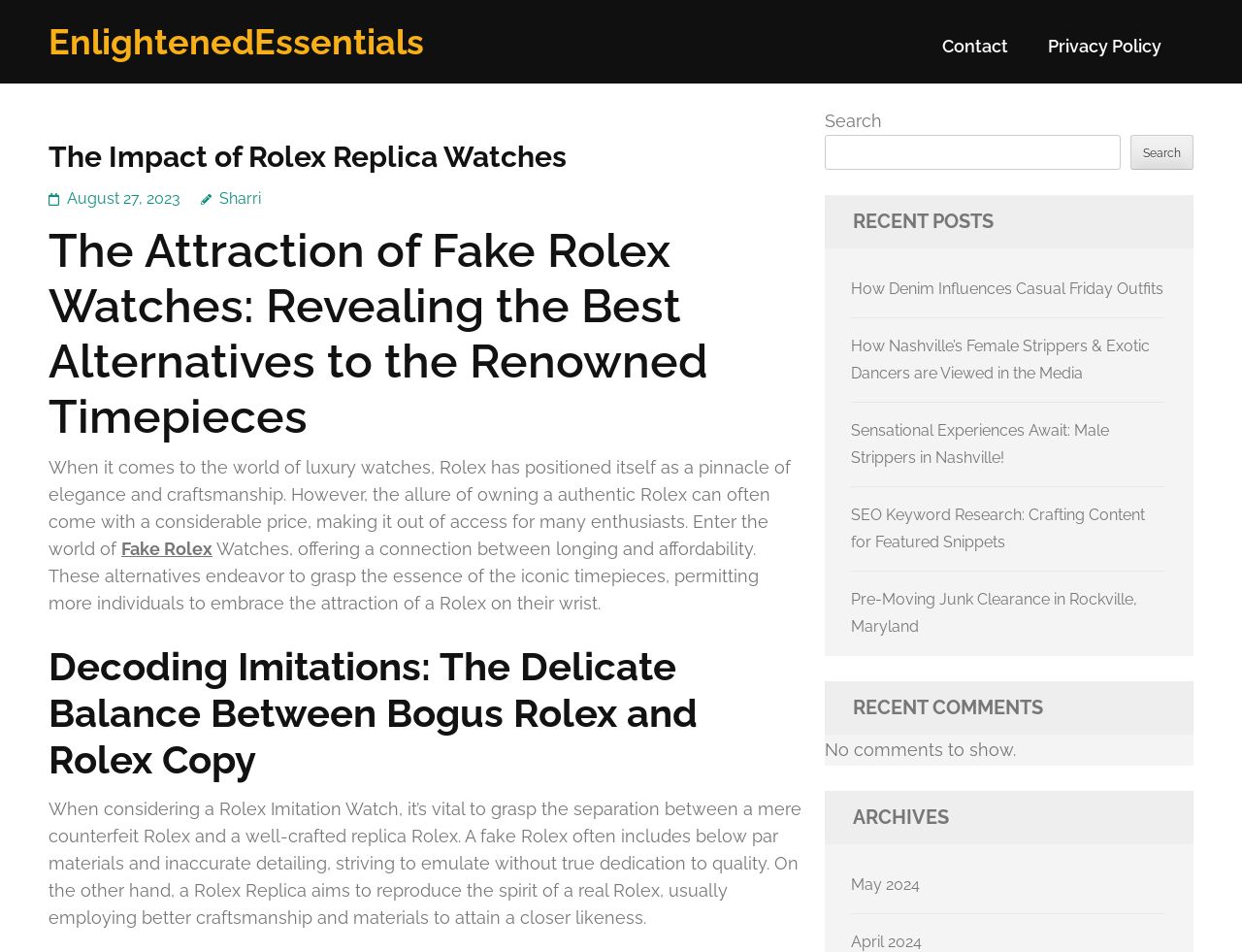Determine the bounding box coordinates of the clickable element to complete this instruction: "view lessons". Provide the coordinates in the format of four float numbers between 0 and 1, [left, top, right, bottom].

None